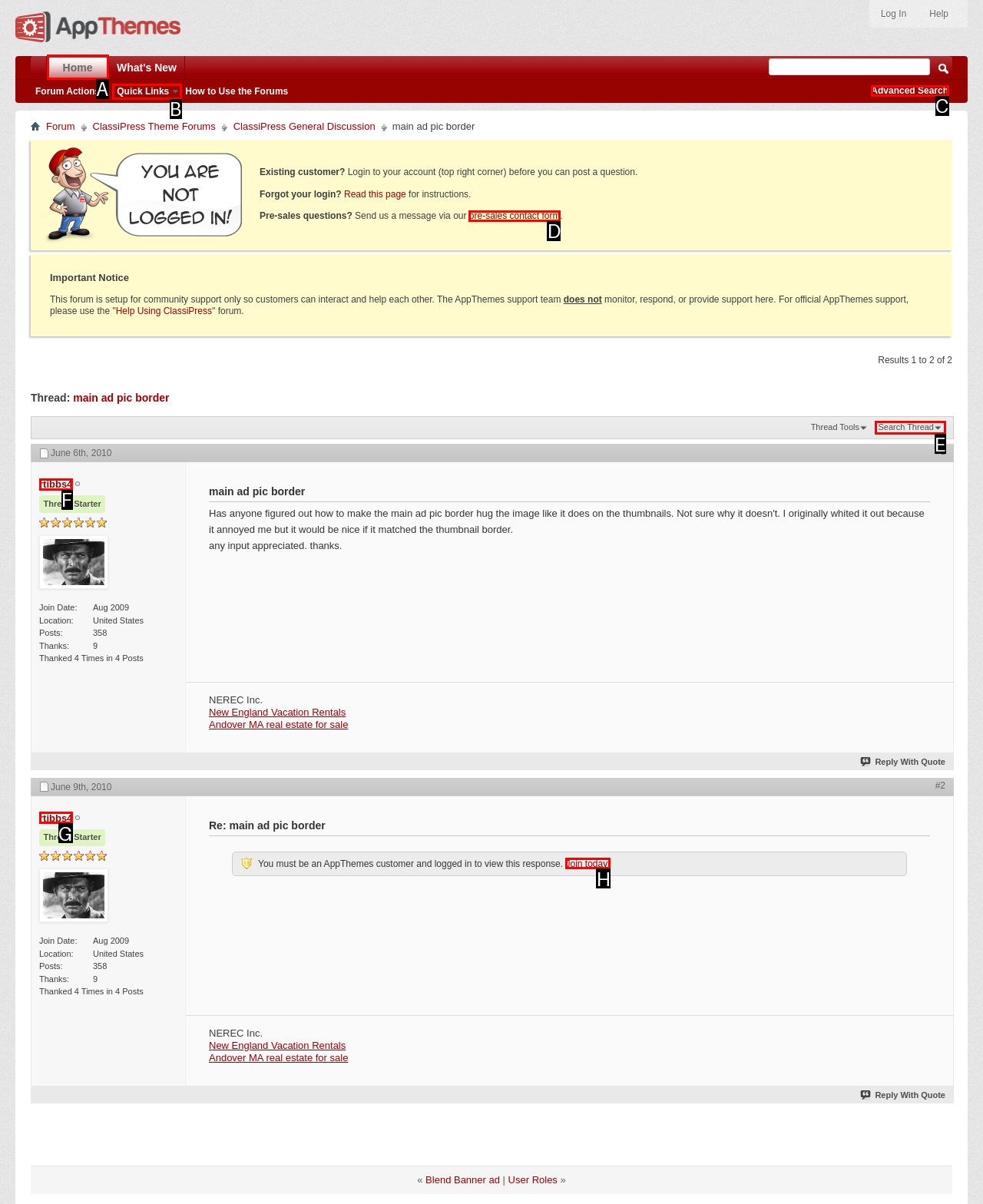Determine which HTML element to click for this task: Click on the 'Advanced Search' link Provide the letter of the selected choice.

C